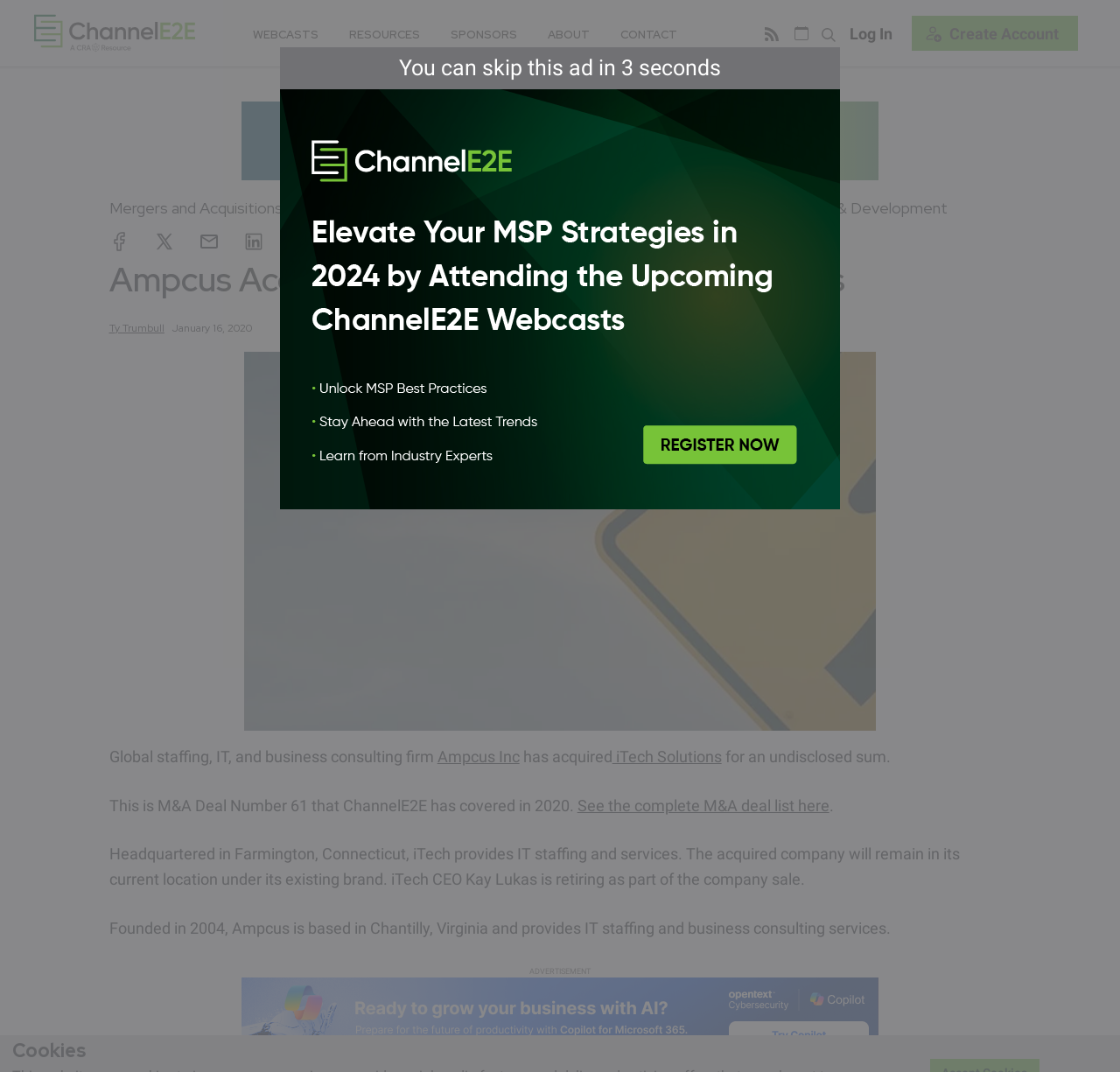Locate the primary heading on the webpage and return its text.

Ampcus Acquires IT Staffing Firm iTech Solutions